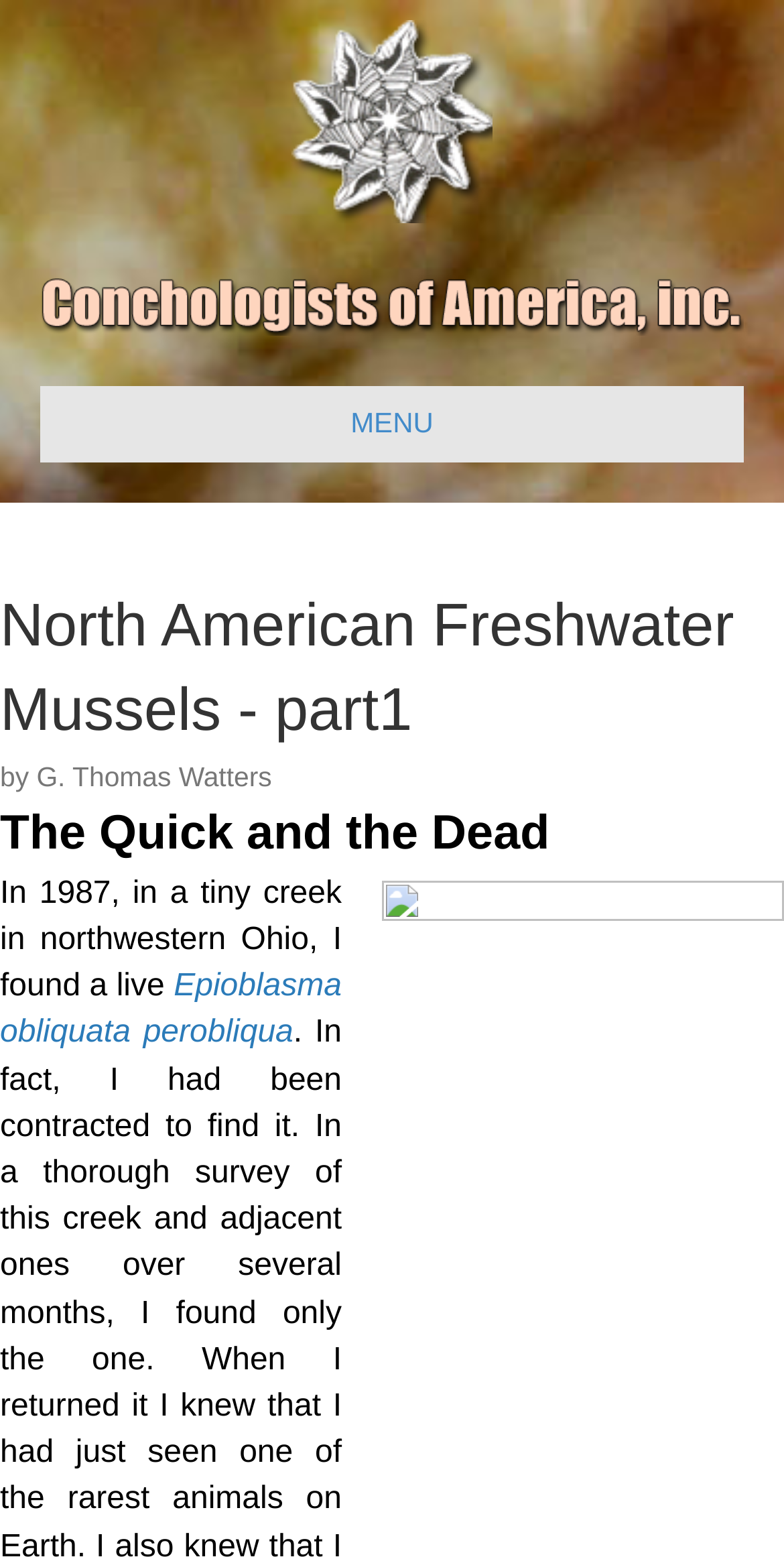Give a short answer to this question using one word or a phrase:
What is the author's name?

G. Thomas Watters